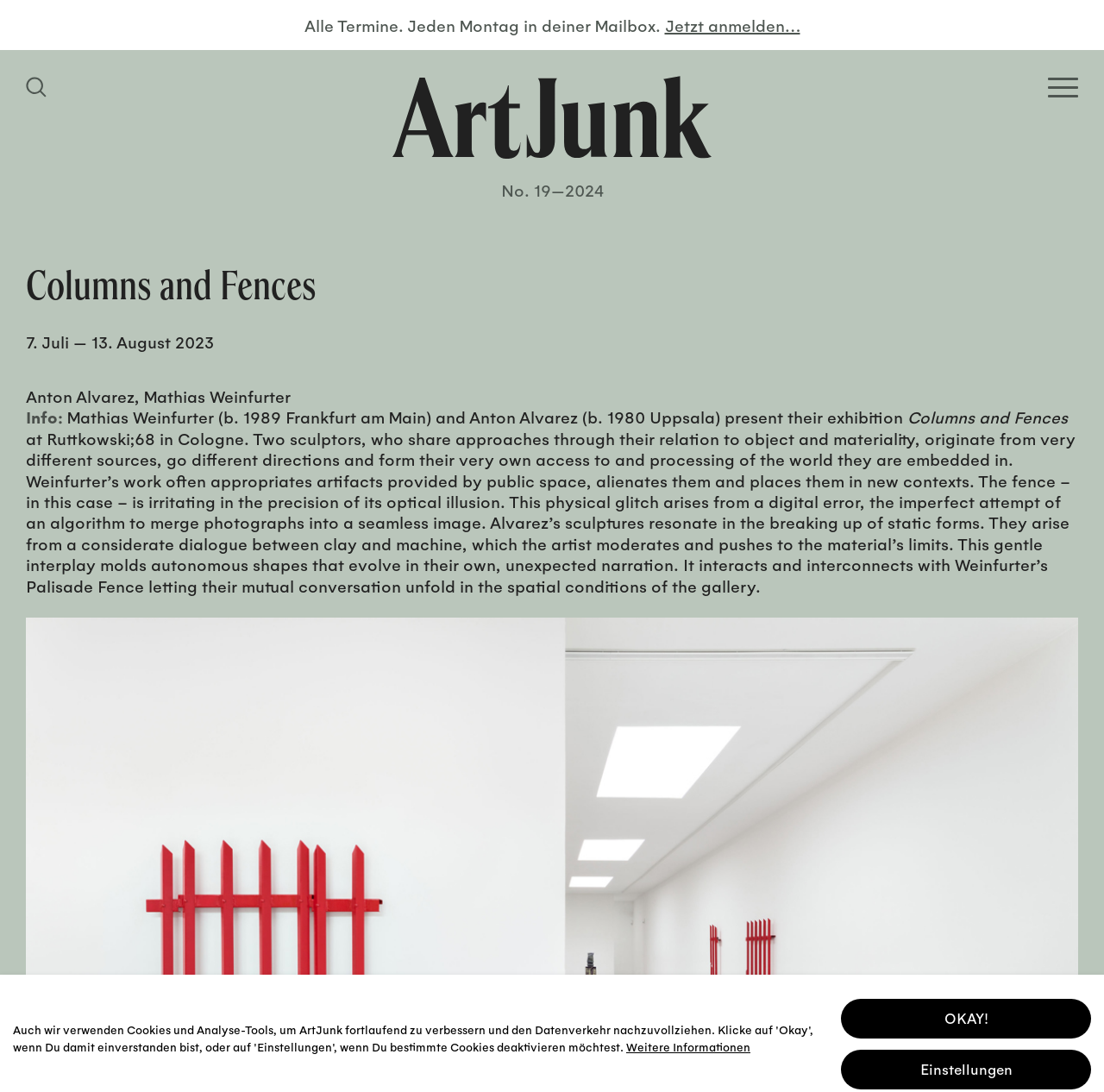Please extract the title of the webpage.

Columns and Fences